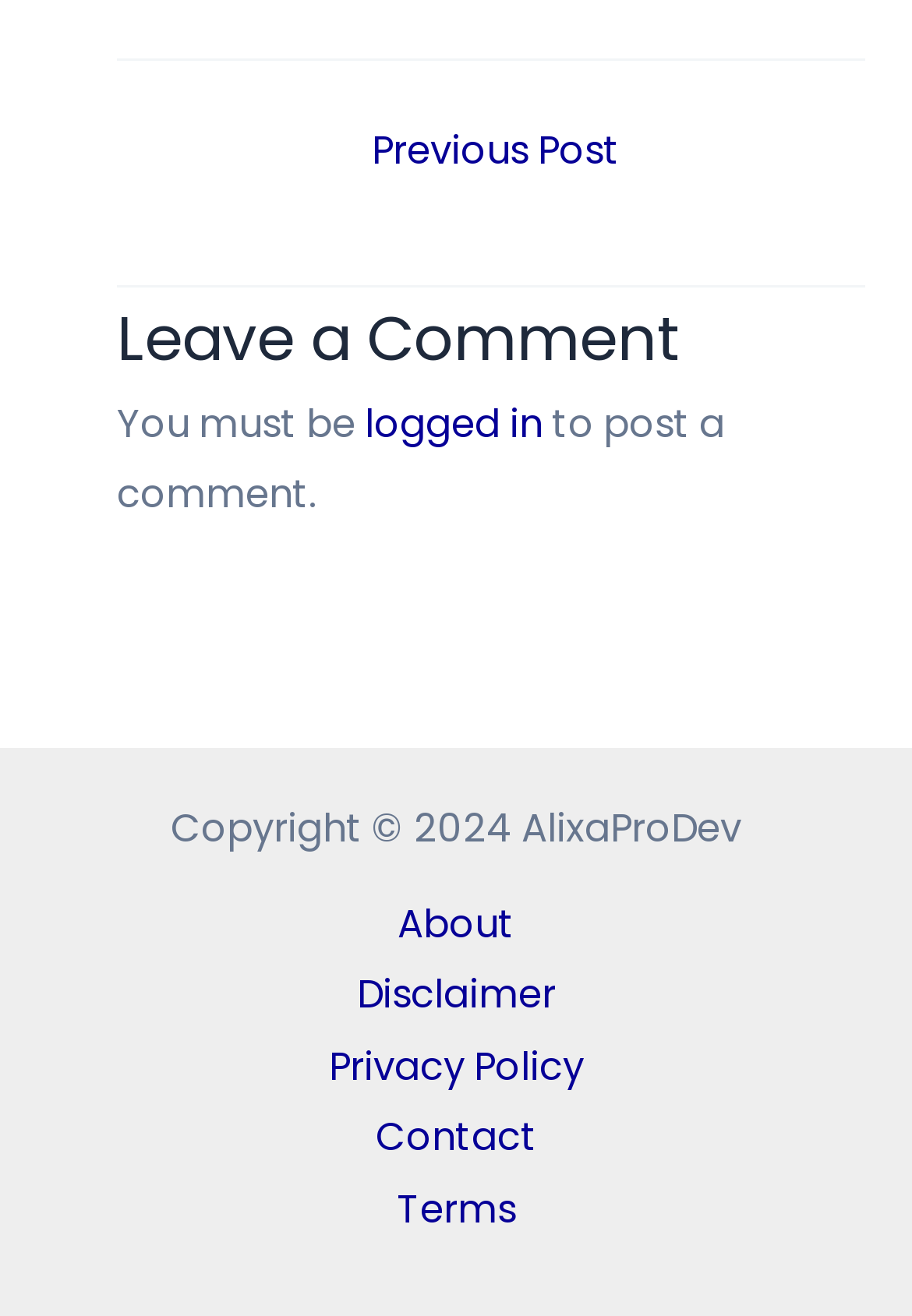Identify the bounding box coordinates for the UI element described as: "tree service company". The coordinates should be provided as four floats between 0 and 1: [left, top, right, bottom].

None